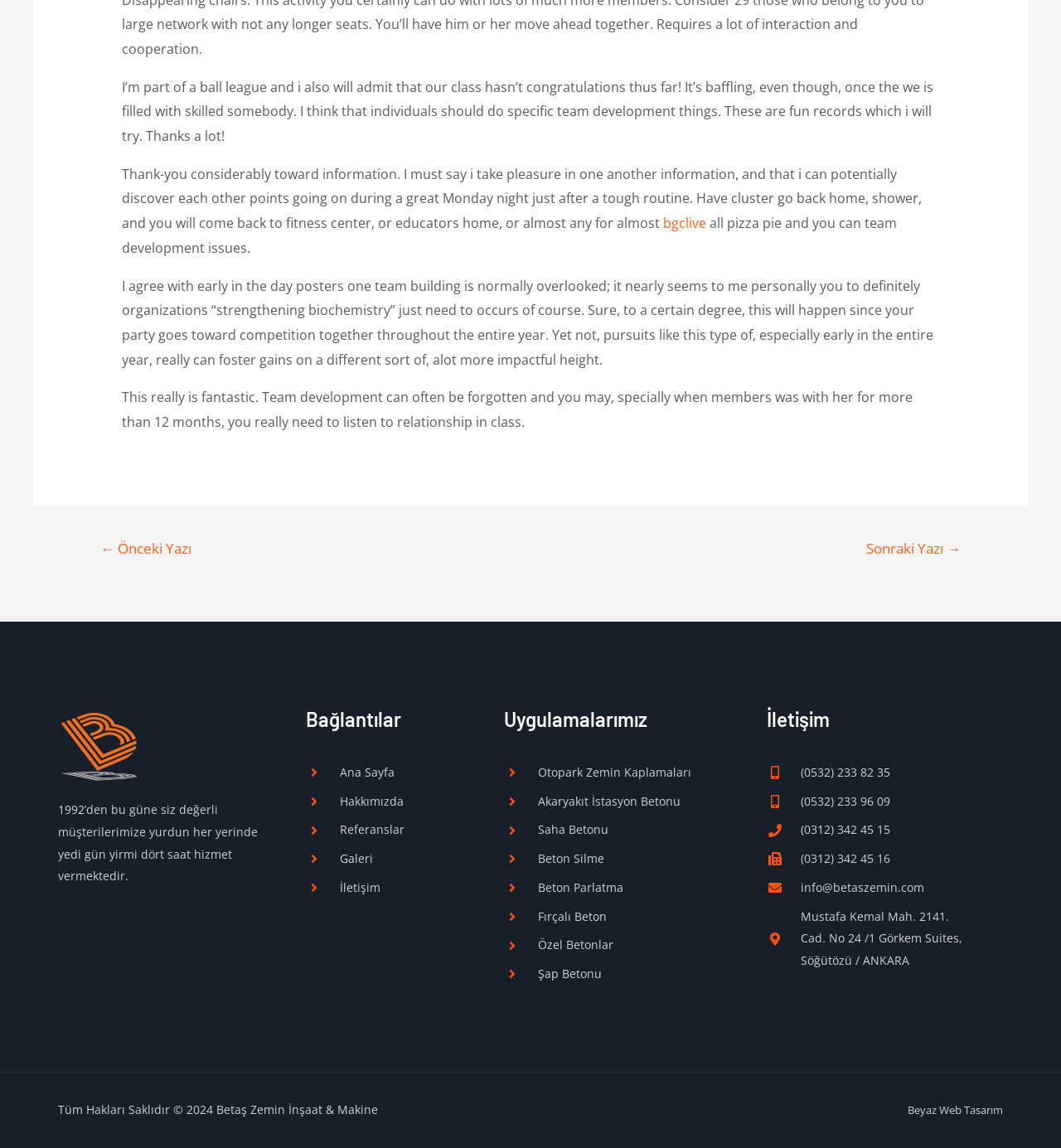Determine the bounding box coordinates for the clickable element to execute this instruction: "Contact via phone number '(0532) 233 82 35'". Provide the coordinates as four float numbers between 0 and 1, i.e., [left, top, right, bottom].

[0.723, 0.663, 0.914, 0.683]